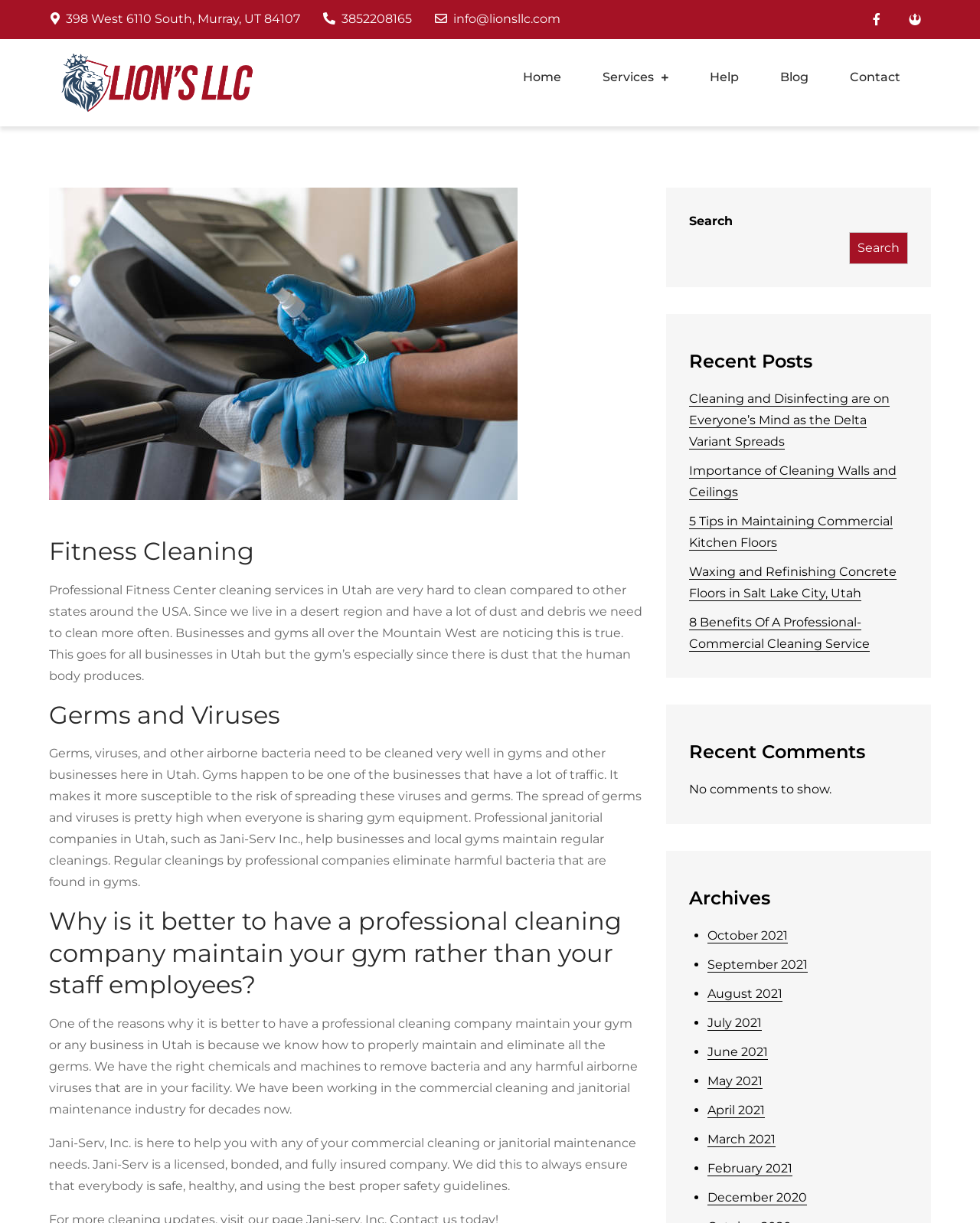Identify the bounding box coordinates for the UI element described as: "parent_node: Search name="s"".

[0.703, 0.19, 0.859, 0.215]